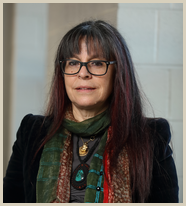Generate an elaborate caption for the given image.

The image features a woman with long, straight hair, wearing glasses and a stylish outfit consisting of a dark jacket layered over a top with a distinctive necklace. She has a thoughtful expression as she gazes directly at the viewer, conveying a sense of confidence and intelligence. The backdrop appears to be a light-colored wall, which enhances her figure and attire. This image accompanies an article discussing Simonetta Liuti, recently appointed to the American Physical Society Committee on the Status of Women in Physics, underscoring her contributions and significance in the field of physics. The overall presentation suggests a blend of professionalism and approachability, reflecting her role in academia and advocacy.